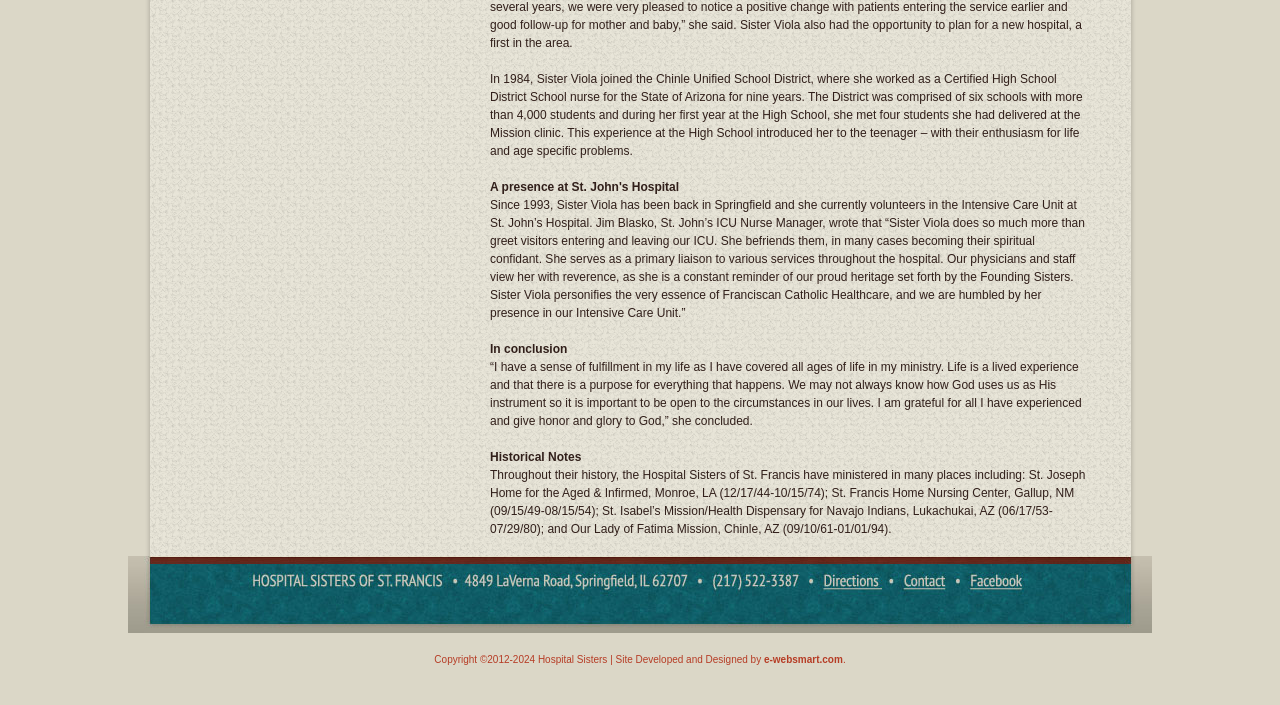Given the element description, predict the bounding box coordinates in the format (top-left x, top-left y, bottom-right x, bottom-right y), using floating point numbers between 0 and 1: alt="Contact" name="t2640:r1:c3:f39011"

[0.695, 0.882, 0.75, 0.902]